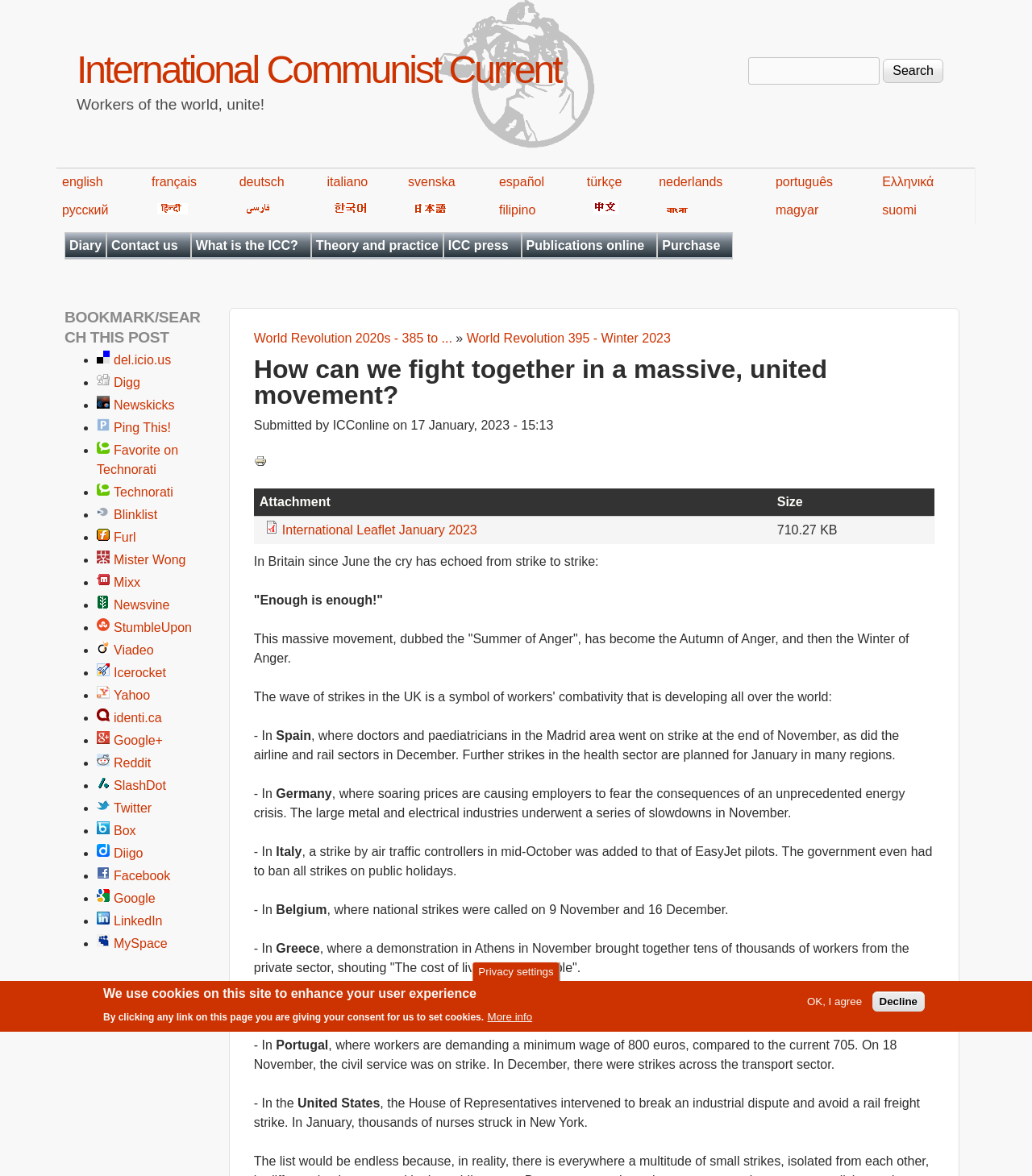Generate the text content of the main heading of the webpage.

International Communist Current